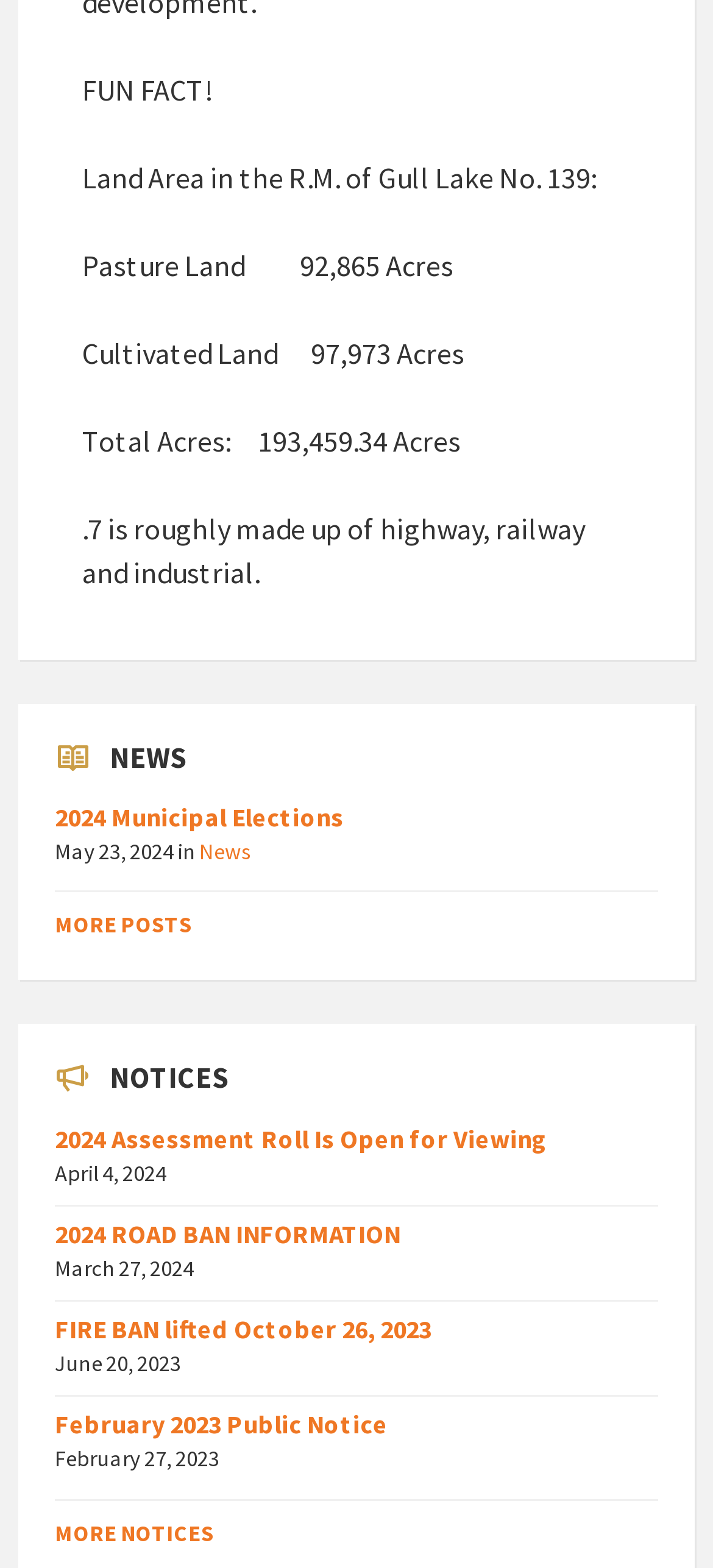What is the category of the '2024 Municipal Elections' post?
Provide a one-word or short-phrase answer based on the image.

NEWS